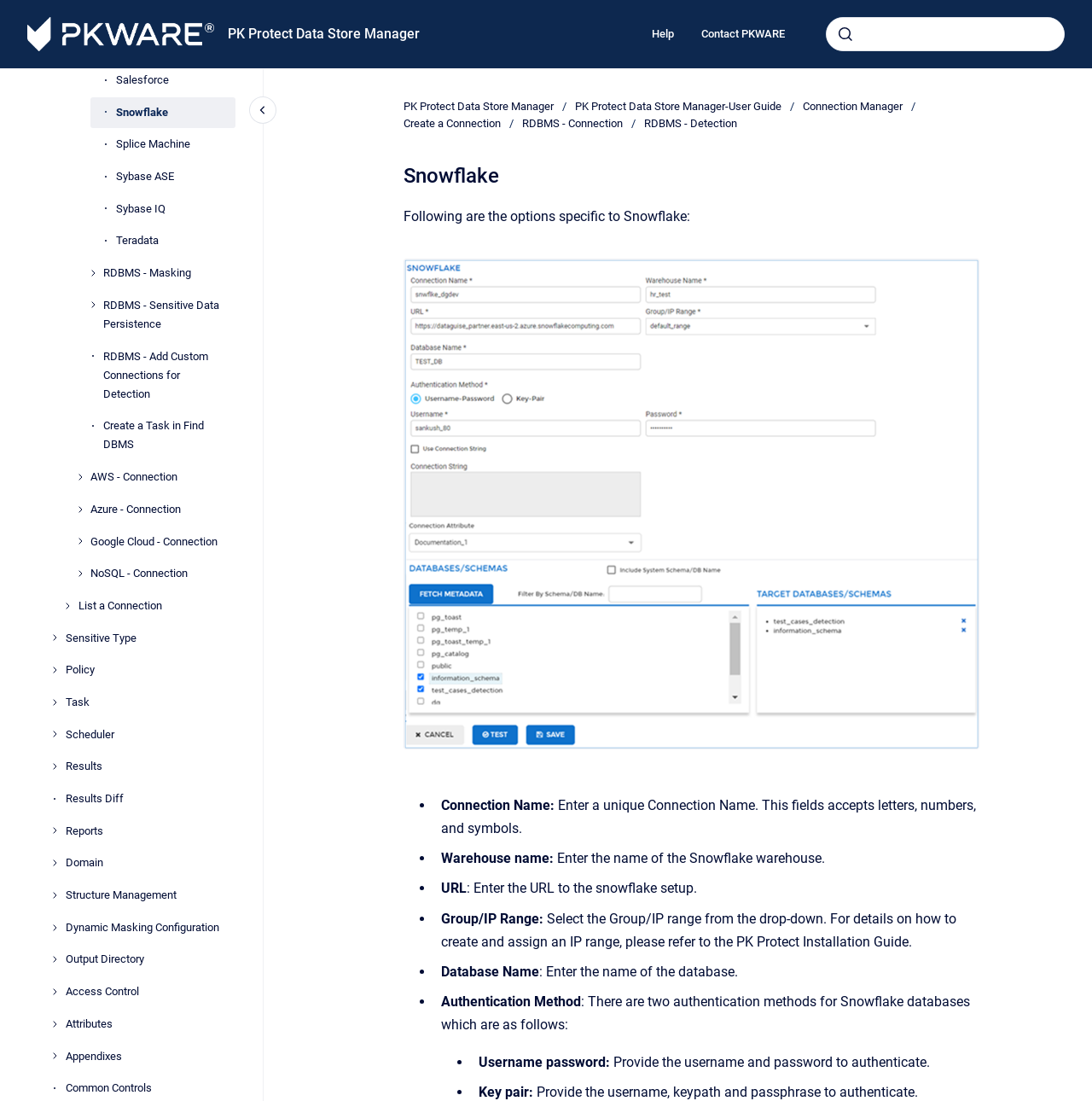How many links are there in the 'Main' navigation menu?
Based on the image, provide a one-word or brief-phrase response.

14